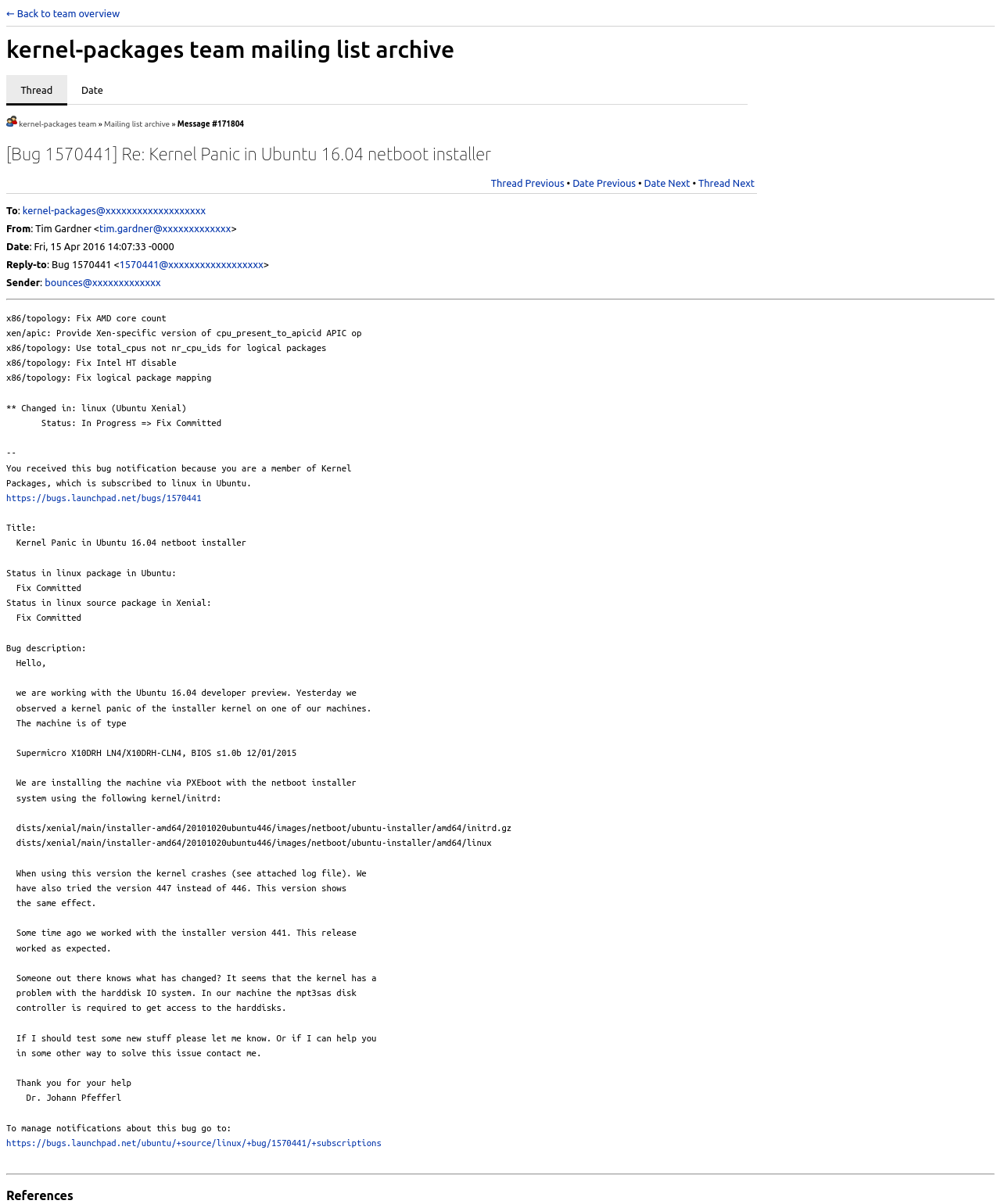Please analyze the image and provide a thorough answer to the question:
What is the status of the bug in linux package in Ubuntu?

The status of the bug in linux package in Ubuntu can be found in the 'Status in linux package in Ubuntu:' section, where it says 'Fix Committed'.